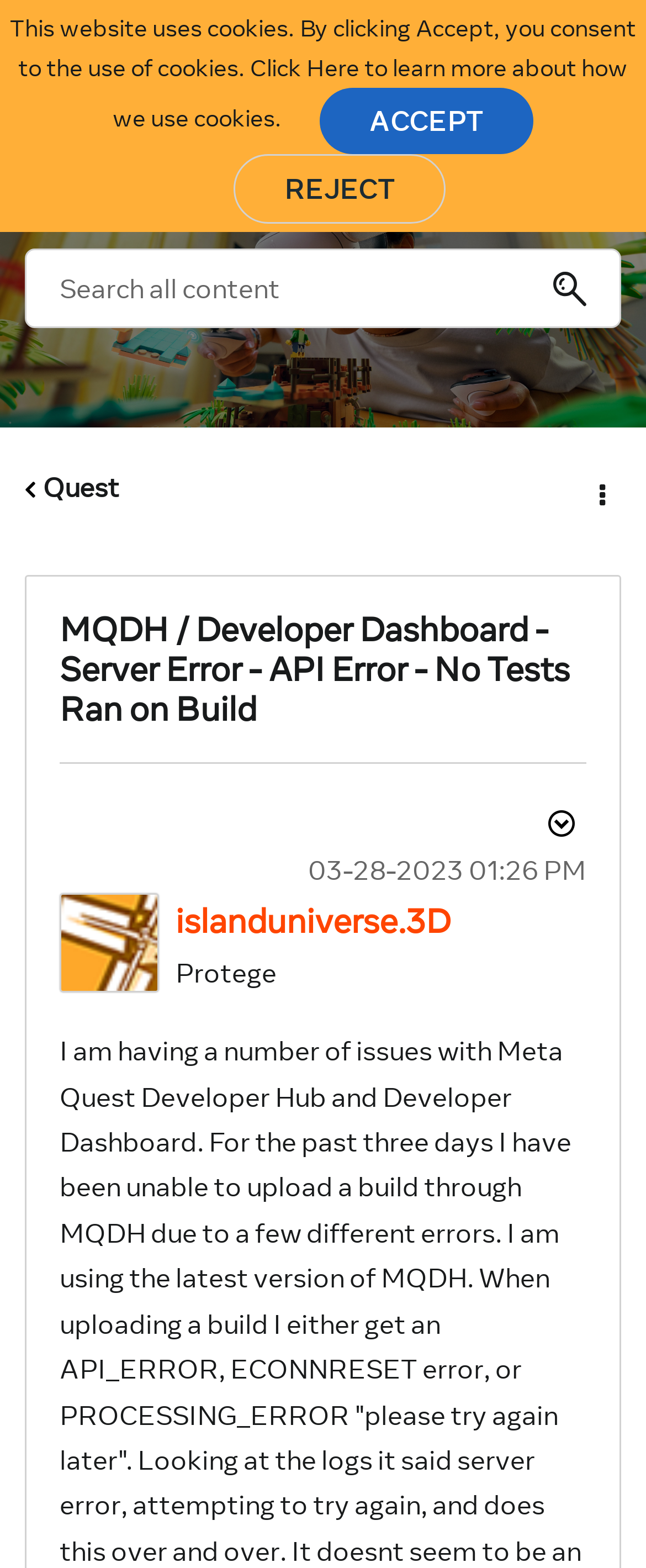Please identify the bounding box coordinates of the clickable area that will fulfill the following instruction: "View Profile of islanduniverse.3D". The coordinates should be in the format of four float numbers between 0 and 1, i.e., [left, top, right, bottom].

[0.272, 0.574, 0.697, 0.601]